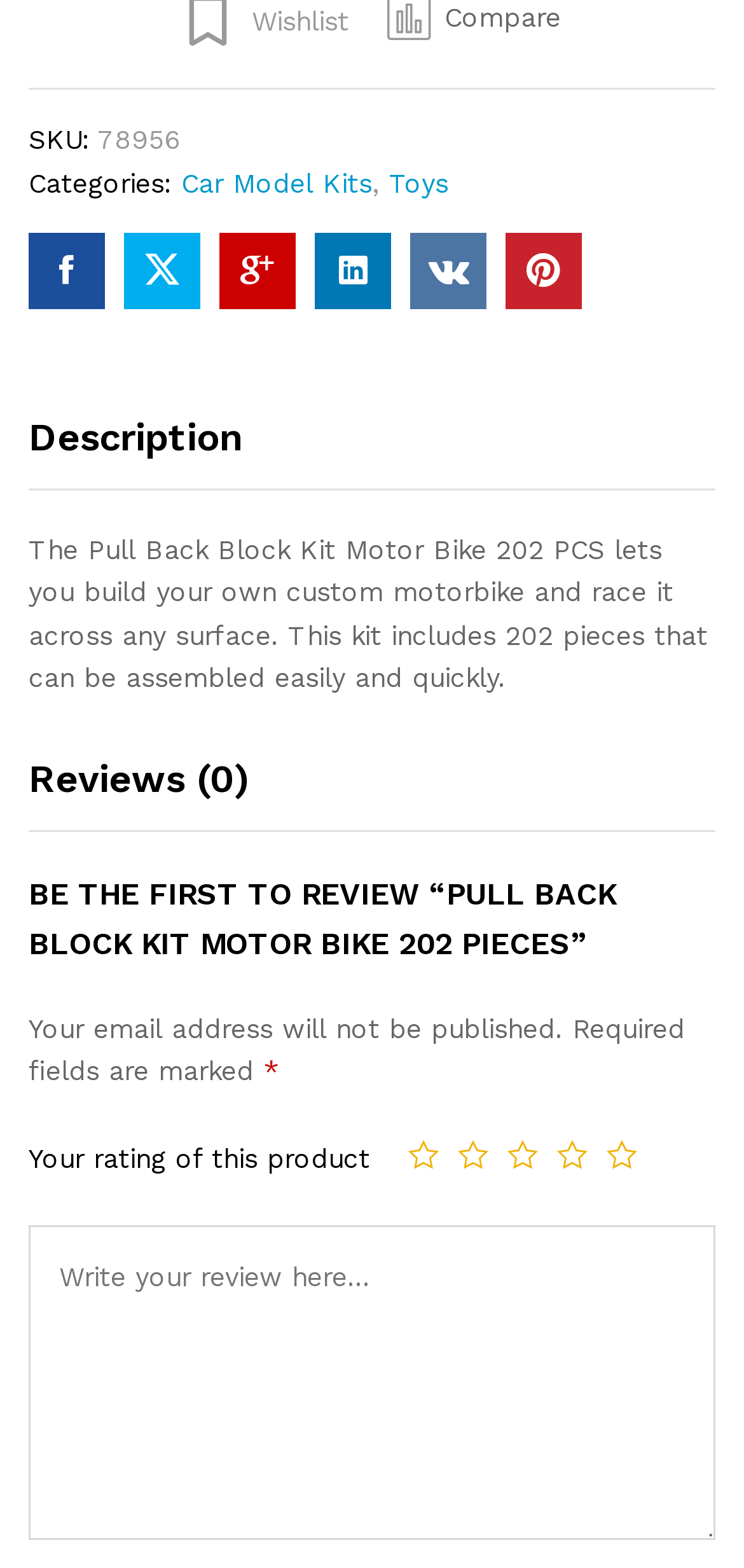Locate the bounding box coordinates of the clickable region to complete the following instruction: "Write a review."

[0.038, 0.781, 0.962, 0.982]